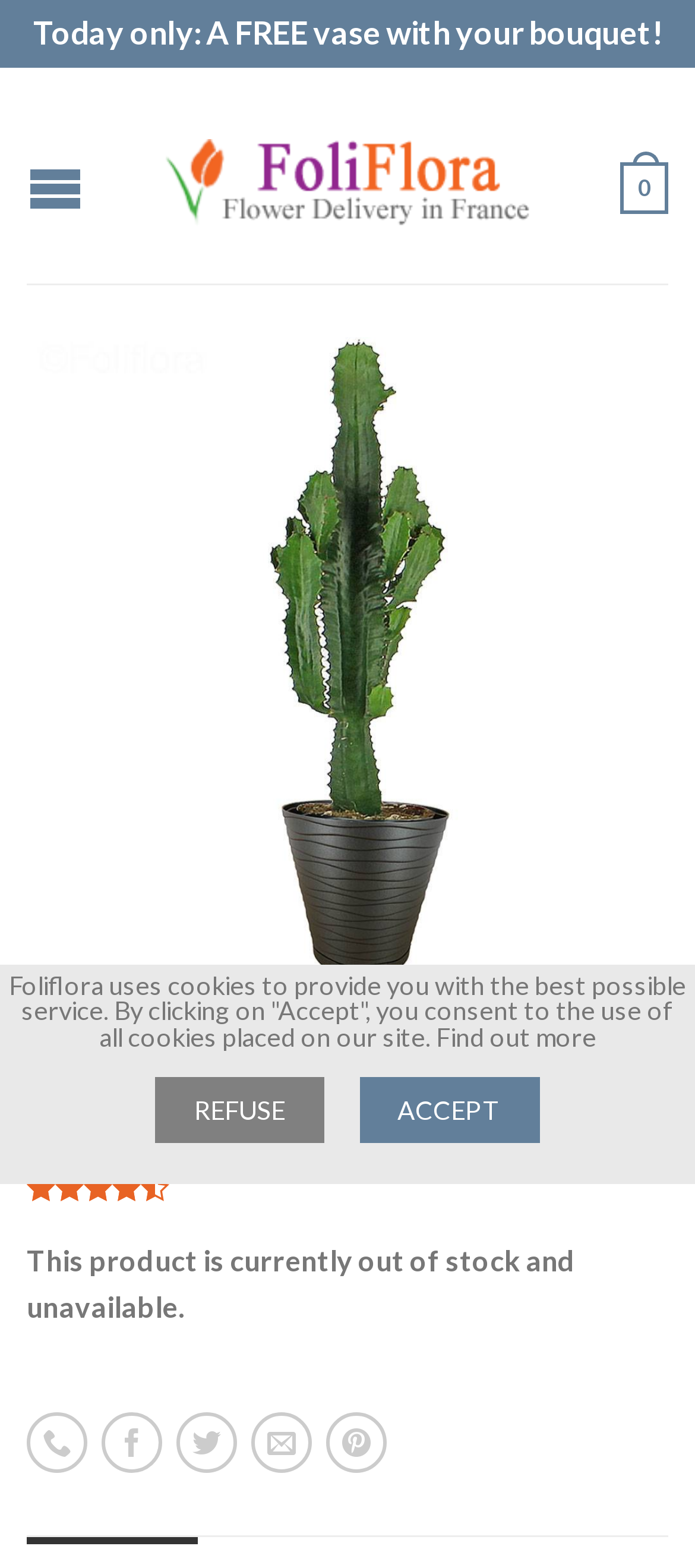Locate and provide the bounding box coordinates for the HTML element that matches this description: "5.001 sur 5".

[0.038, 0.749, 0.962, 0.767]